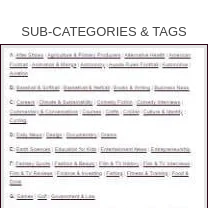What is the layout of the webpage section?
Using the image, provide a detailed and thorough answer to the question.

The overall layout of the webpage section appears clear and user-friendly, highlighting the importance of categorization for efficient content discovery and making it easy for users to navigate and find relevant content.